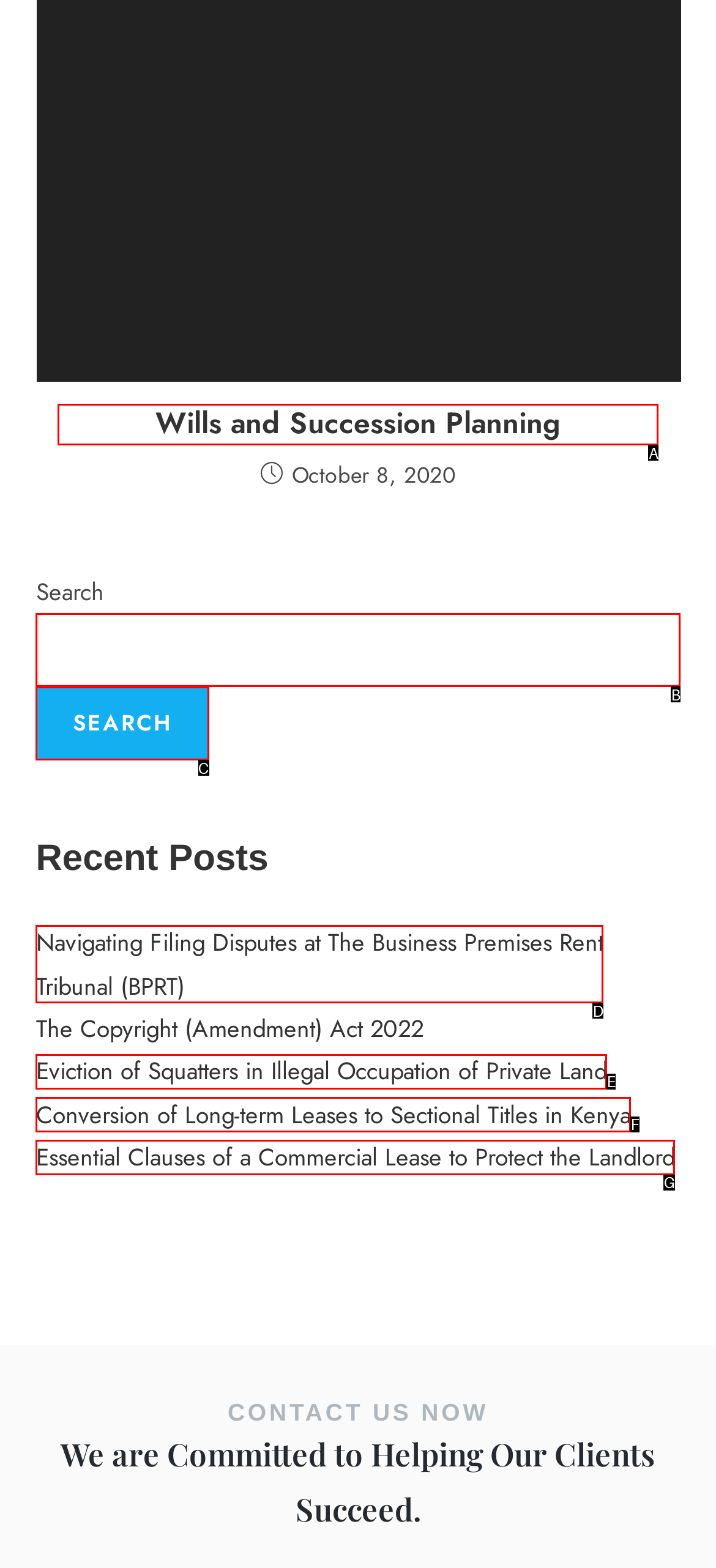Given the element description: Wills and Succession Planning
Pick the letter of the correct option from the list.

A